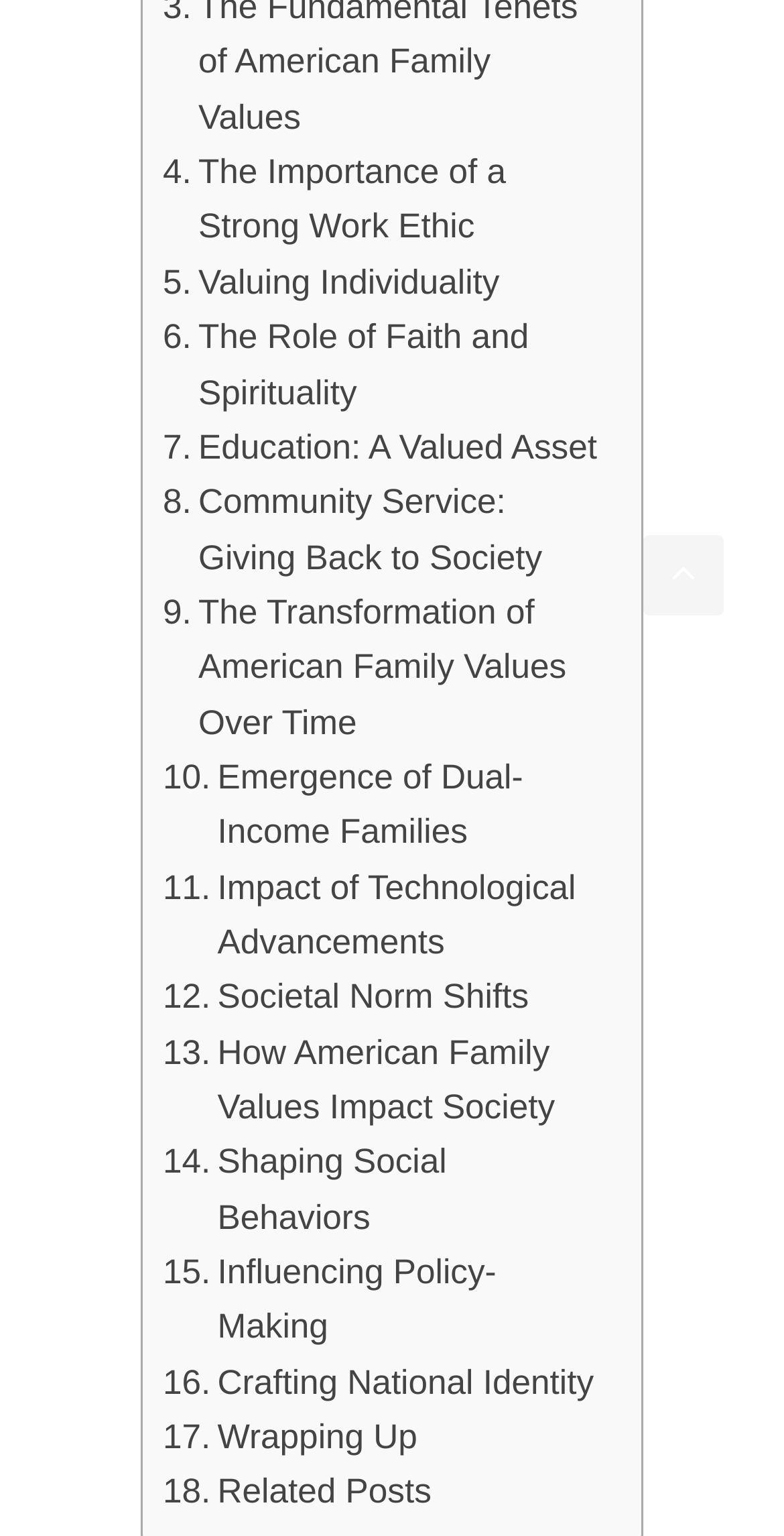Using the provided description: "Education: A Valued Asset", find the bounding box coordinates of the corresponding UI element. The output should be four float numbers between 0 and 1, in the format [left, top, right, bottom].

[0.208, 0.273, 0.761, 0.309]